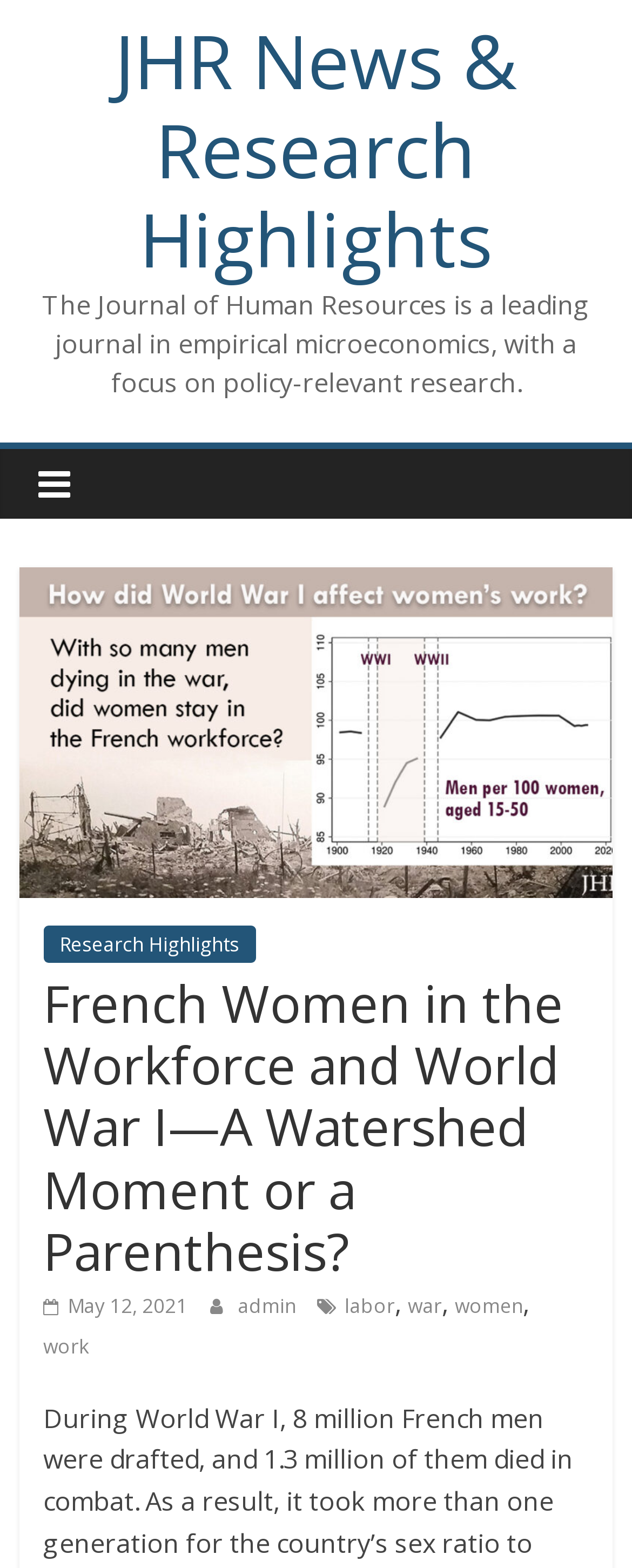Please identify the bounding box coordinates of the element that needs to be clicked to execute the following command: "Click on the link to labor". Provide the bounding box using four float numbers between 0 and 1, formatted as [left, top, right, bottom].

[0.545, 0.824, 0.625, 0.841]